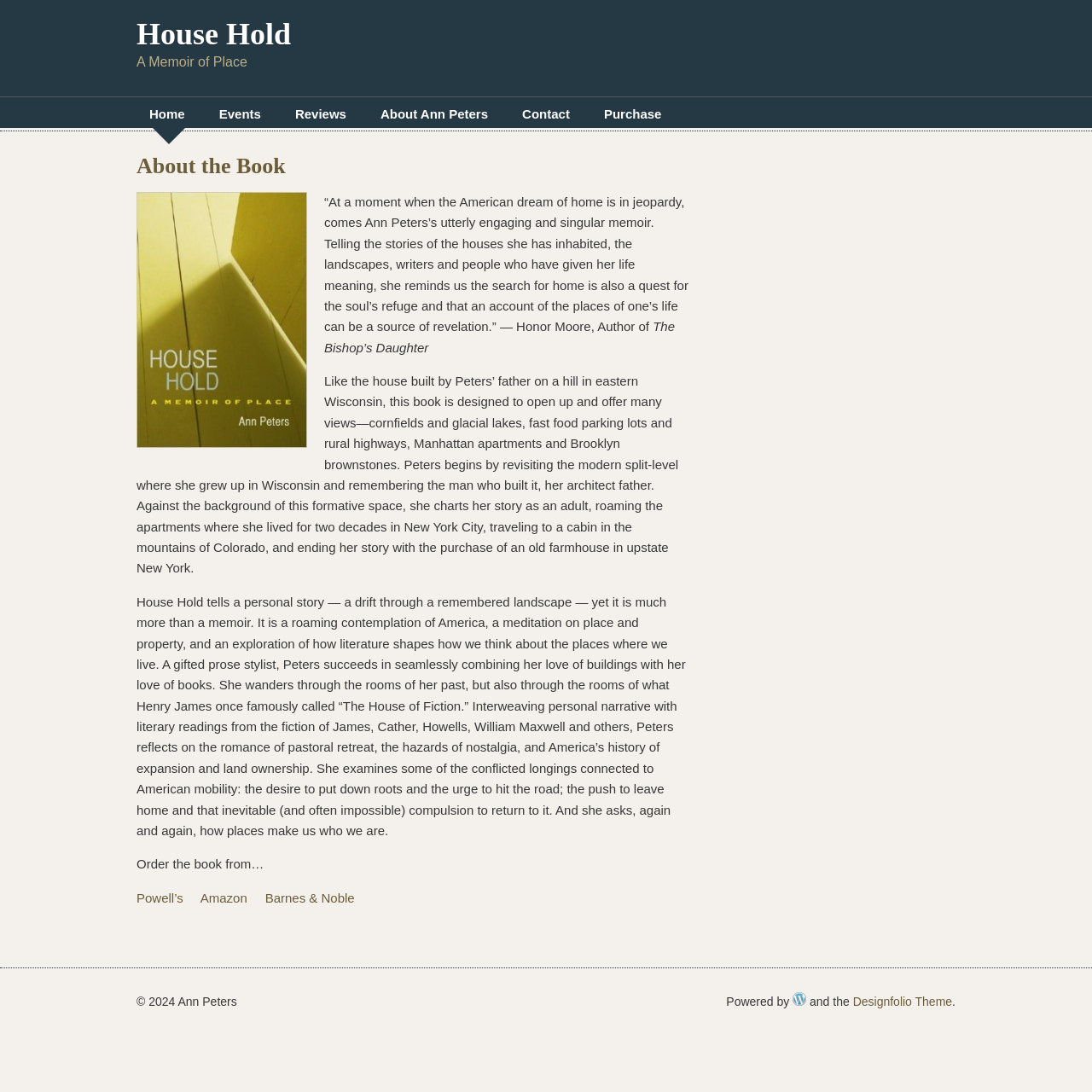Find the bounding box coordinates for the area you need to click to carry out the instruction: "Follow Bioenergy International on LinkedIn". The coordinates should be four float numbers between 0 and 1, indicated as [left, top, right, bottom].

None